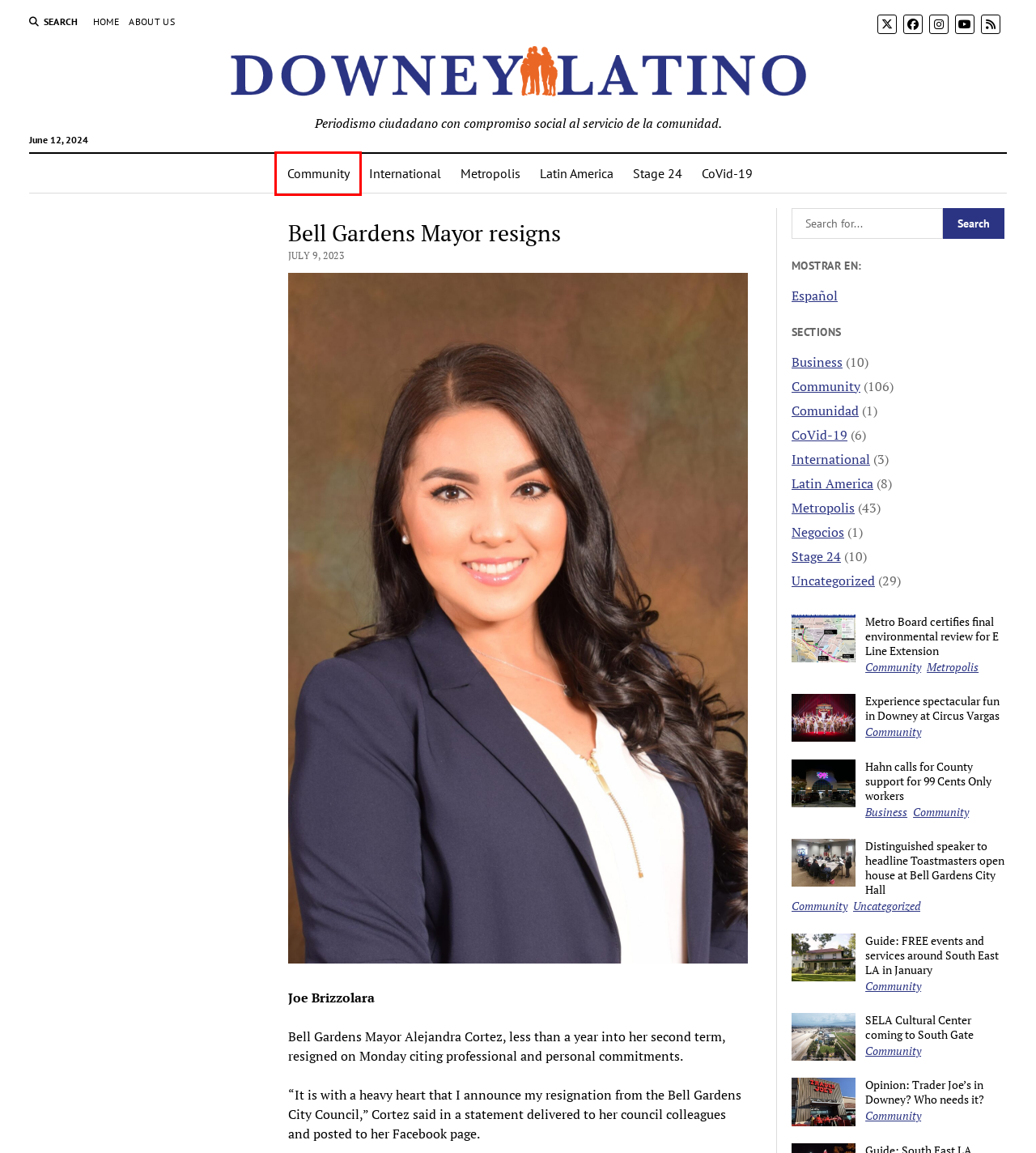Look at the screenshot of a webpage with a red bounding box and select the webpage description that best corresponds to the new page after clicking the element in the red box. Here are the options:
A. Uncategorized Archives - Downey Latino News
B. Community Archives - Downey Latino News
C. SELA Cultural Center coming to South Gate - Downey Latino News
D. Negocios Archives - Downey Latino News
E. Comunidad Archives - Downey Latino News
F. Experience spectacular fun in Downey at Circus Vargas - Downey Latino News
G. Guide: FREE events and services around South East LA in January - Downey Latino News
H. Hahn calls for County support for 99 Cents Only workers  - Downey Latino News

B